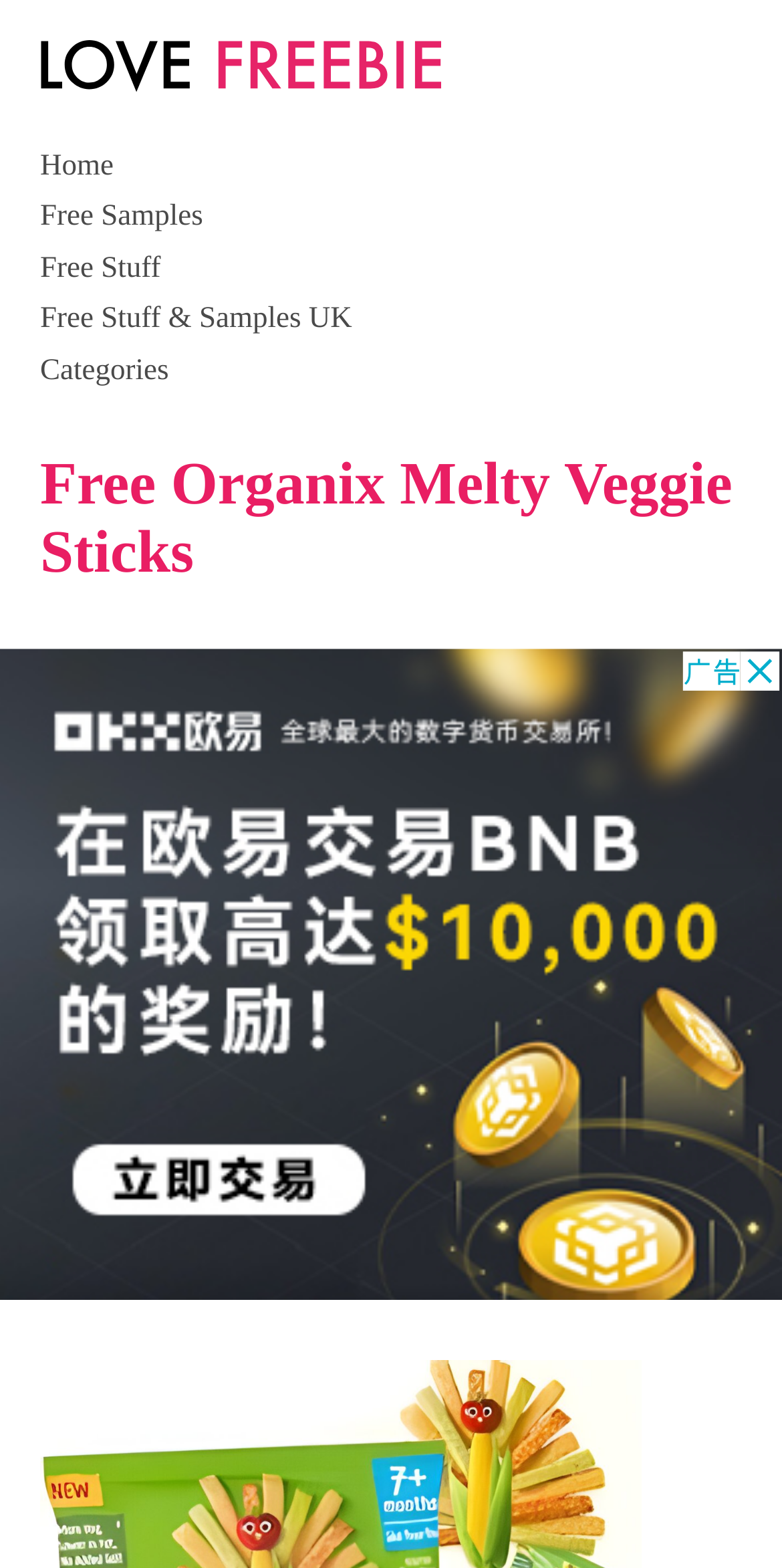What is the main content of the webpage about?
Please answer the question as detailed as possible based on the image.

I looked at the main heading of the webpage and found the text 'Free Organix Melty Veggie Sticks'. This suggests that the main content of the webpage is about free samples of Organix Melty Veggie Sticks.